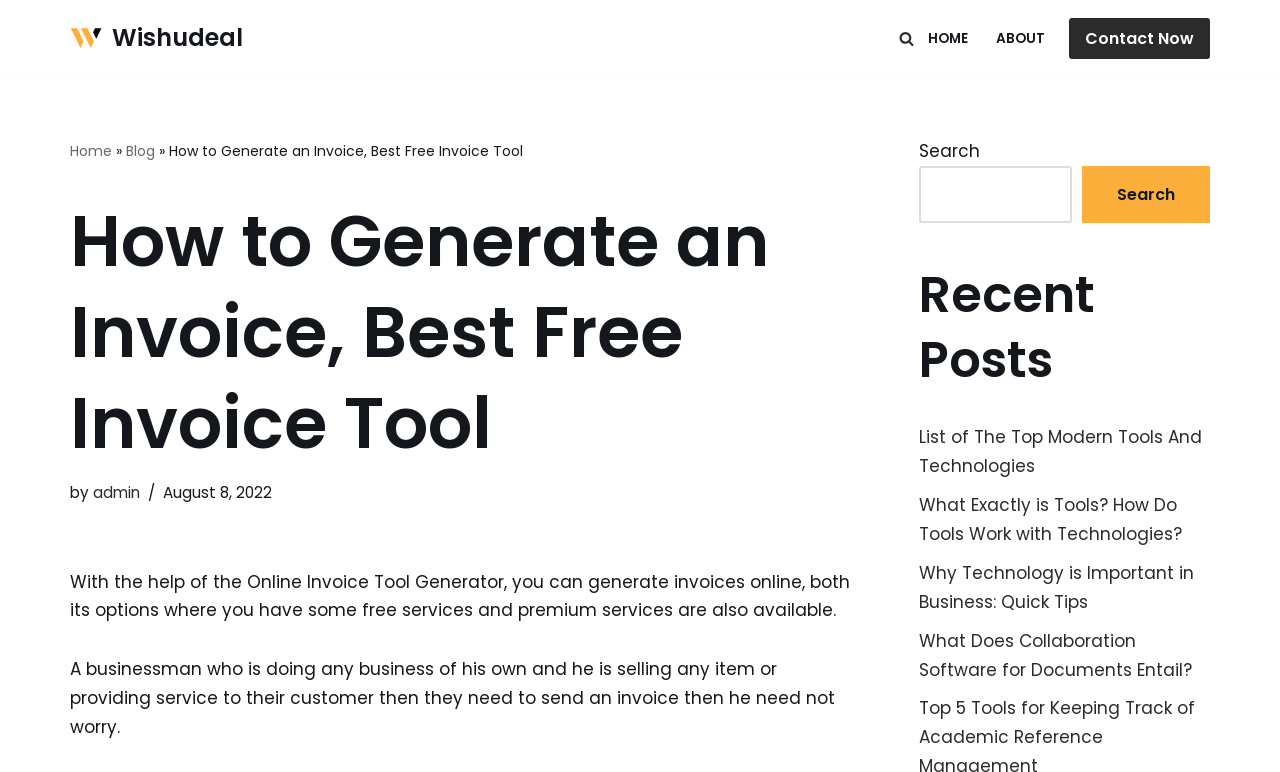Please mark the clickable region by giving the bounding box coordinates needed to complete this instruction: "Enter your name".

None